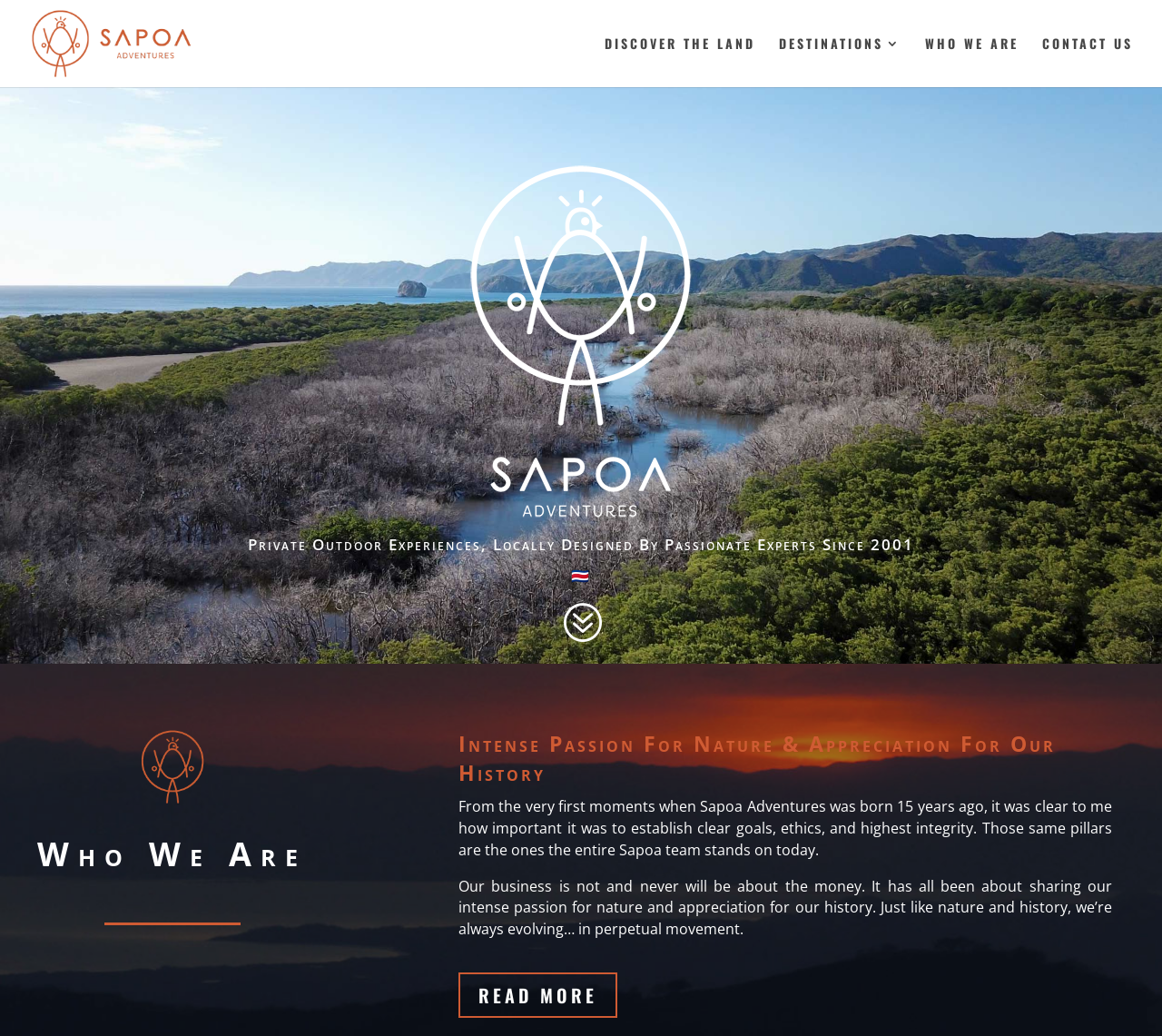Locate the UI element described by Who We Are and provide its bounding box coordinates. Use the format (top-left x, top-left y, bottom-right x, bottom-right y) with all values as floating point numbers between 0 and 1.

[0.796, 0.036, 0.877, 0.084]